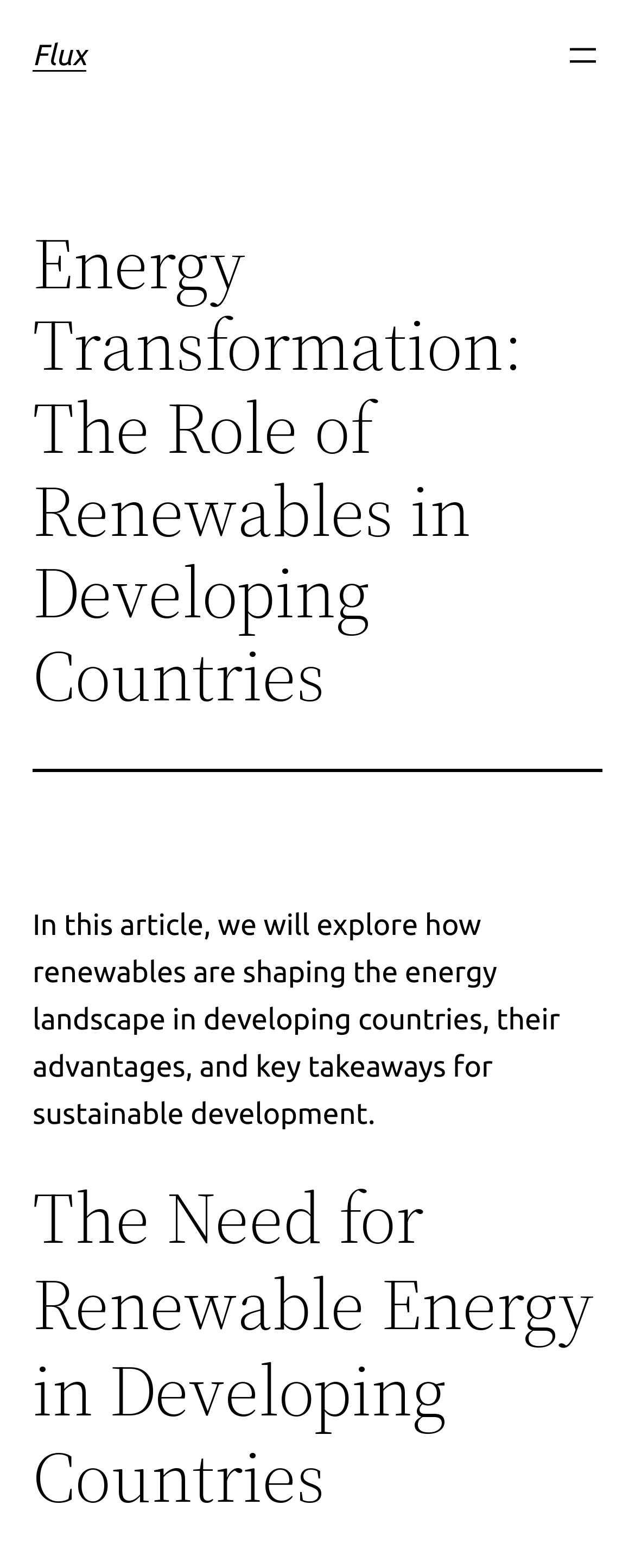What is the focus of the article in terms of geography?
Answer the question in a detailed and comprehensive manner.

The heading 'Energy Transformation: The Role of Renewables in Developing Countries' and the static text 'how renewables are shaping the energy landscape in developing countries' suggest that the article focuses on developing countries.